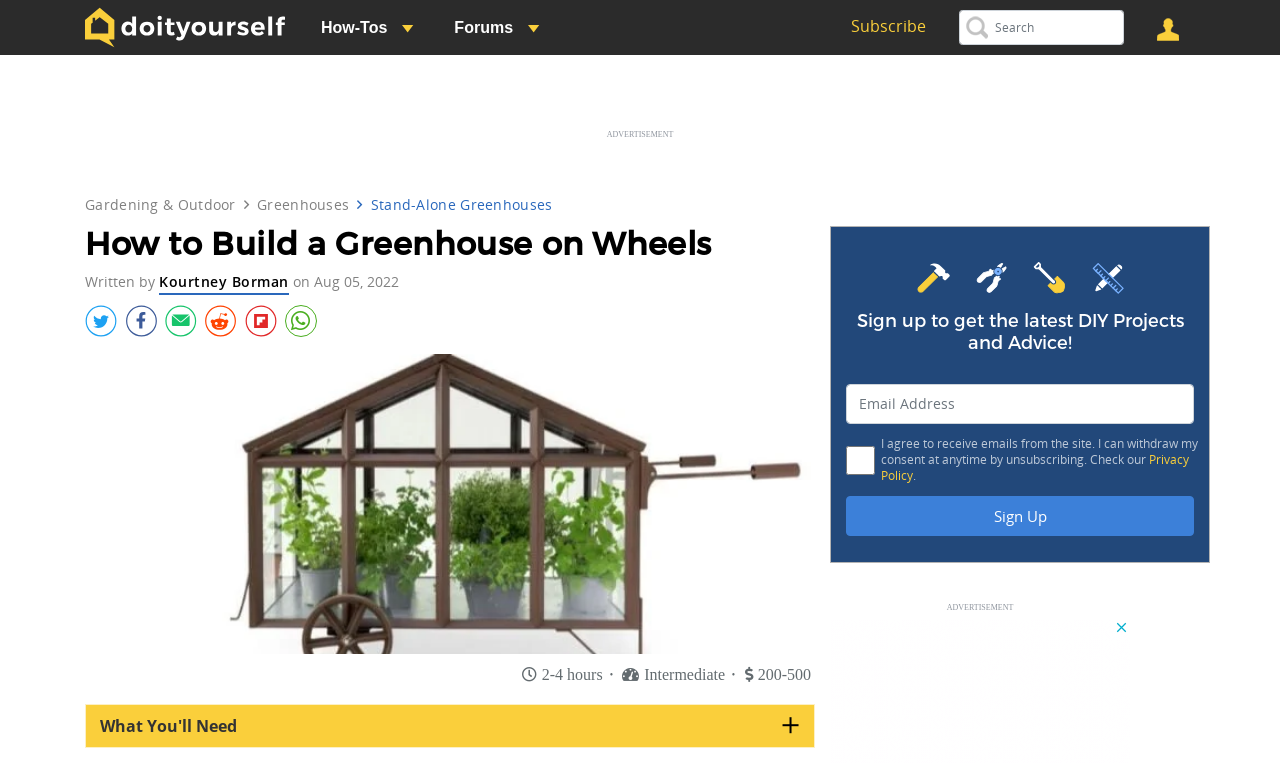What is the topic of the webpage?
Can you provide a detailed and comprehensive answer to the question?

Based on the webpage content, especially the heading 'How to Build a Greenhouse on Wheels' and the image of a mini greenhouse on wheels, it is clear that the topic of the webpage is about building a greenhouse on wheels.